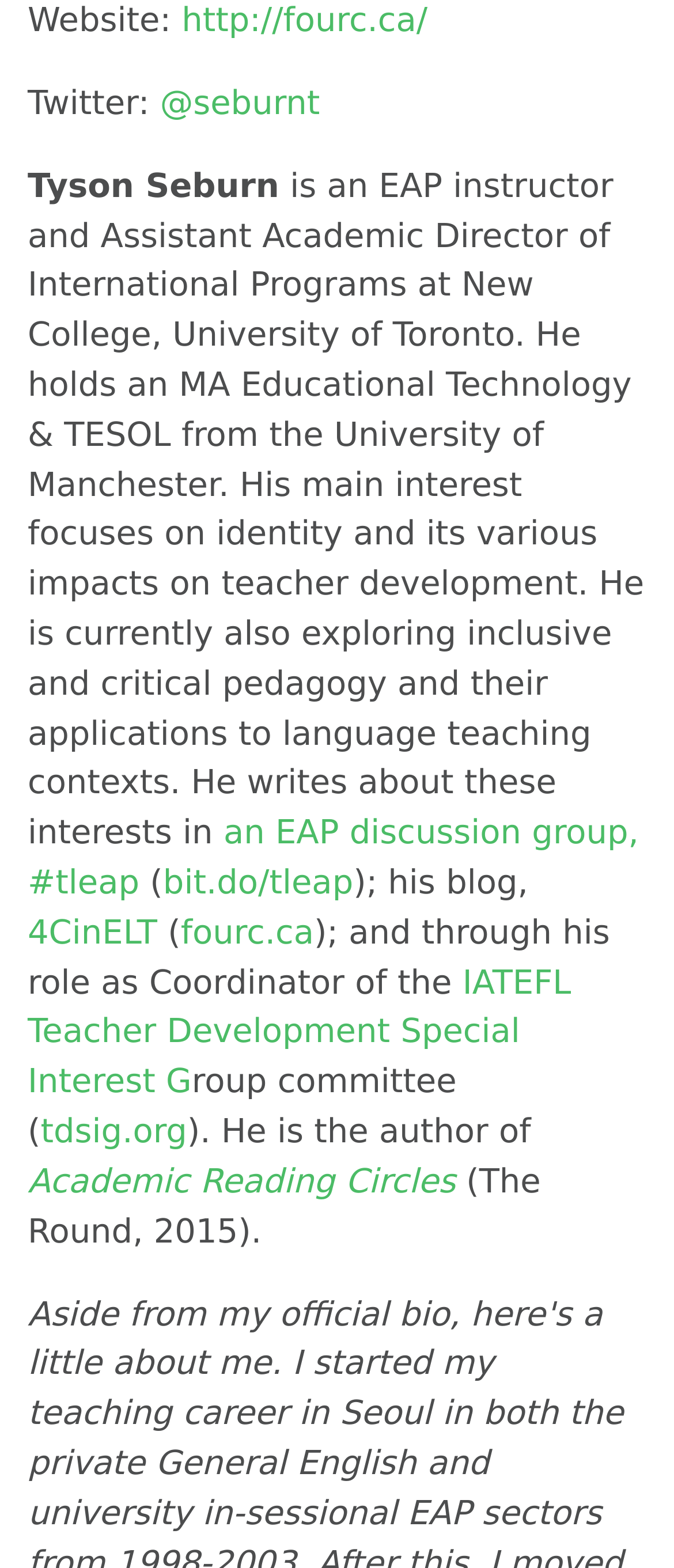Locate the bounding box coordinates of the element that should be clicked to execute the following instruction: "Go to Tyson Seburn's blog".

[0.041, 0.582, 0.233, 0.607]